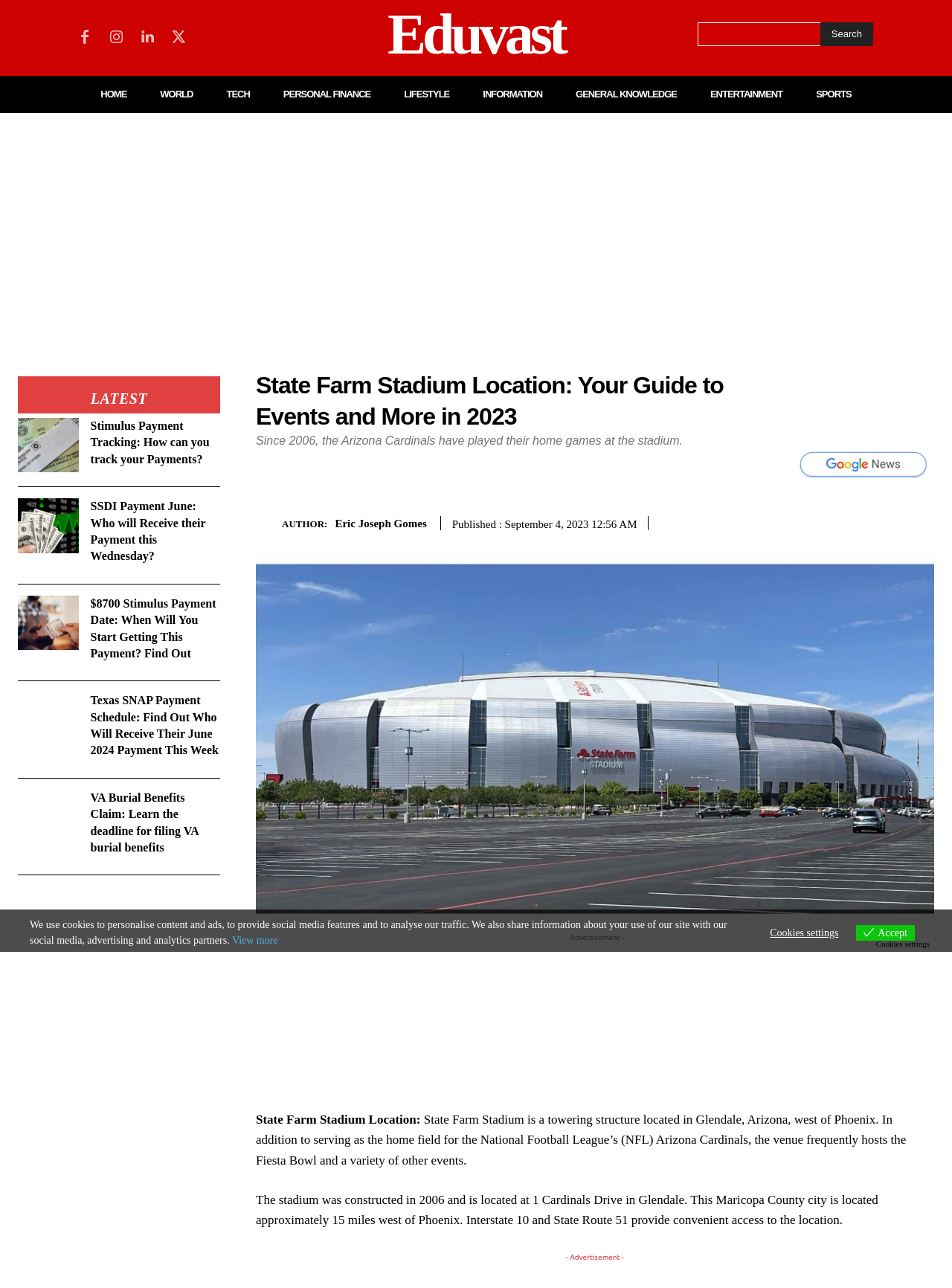Please provide a comprehensive answer to the question based on the screenshot: What is the home field for the National Football League’s (NFL) Arizona Cardinals?

I found the answer by reading the static text 'In addition to serving as the home field for the National Football League’s (NFL) Arizona Cardinals, the venue frequently hosts the Fiesta Bowl and a variety of other events.' which mentions the home field of the Arizona Cardinals.